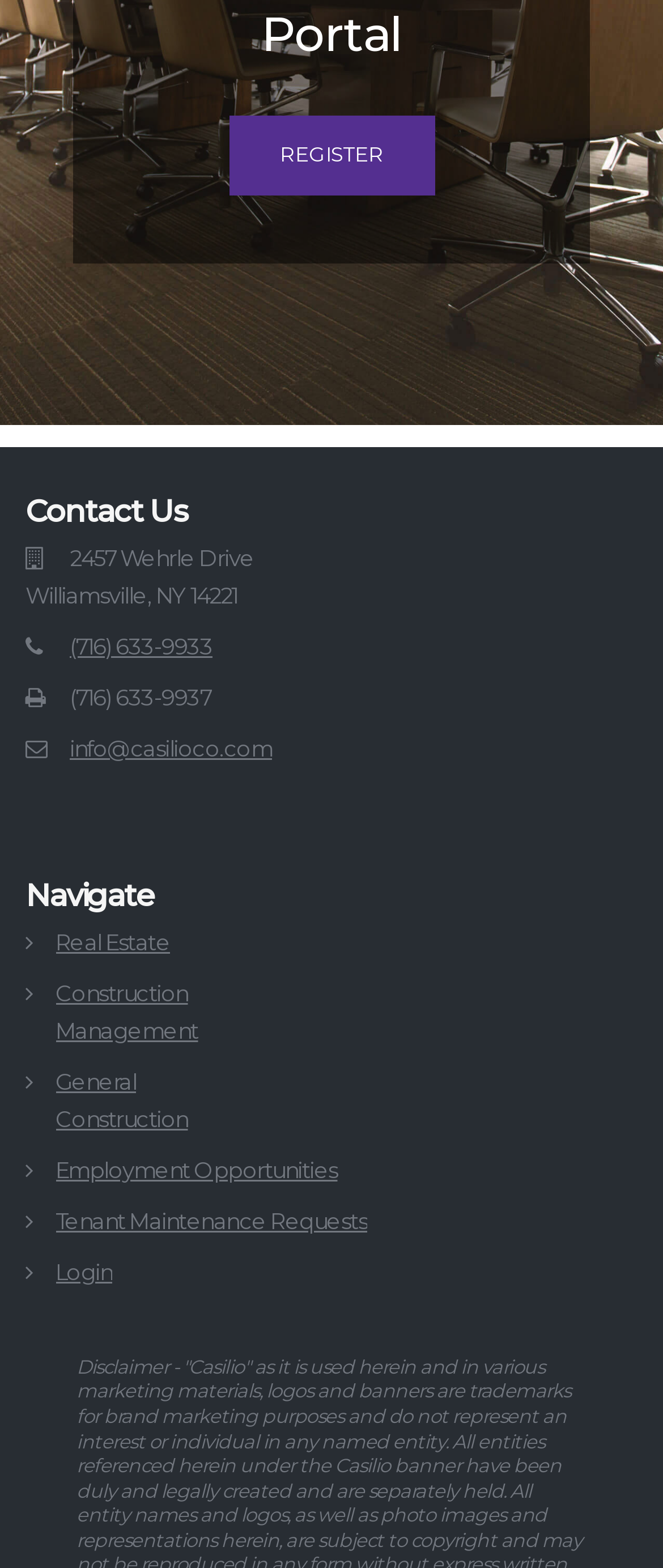Determine the bounding box coordinates for the area that should be clicked to carry out the following instruction: "navigate to real estate".

[0.083, 0.589, 0.256, 0.612]